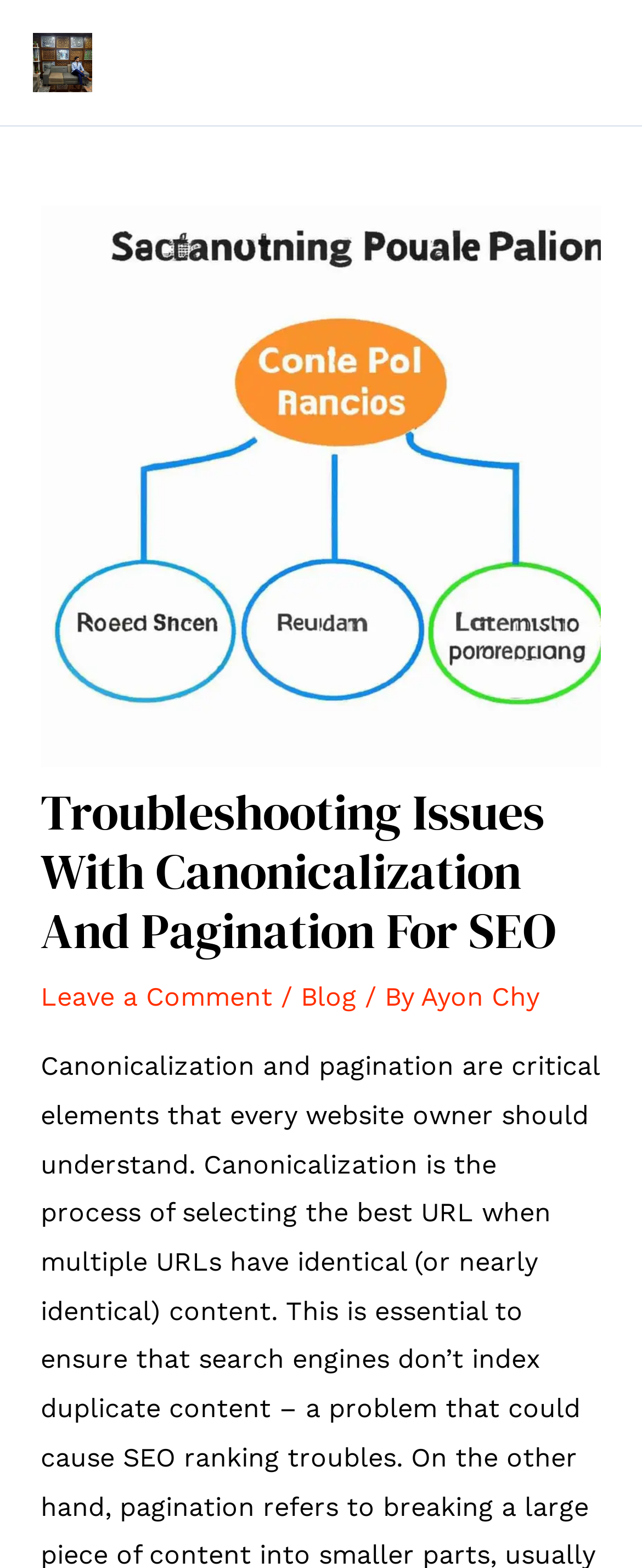What is the author's name?
Ensure your answer is thorough and detailed.

I found the author's name by looking at the link 'Ayon Chy' located at the bottom of the page, which is part of the blog post information.